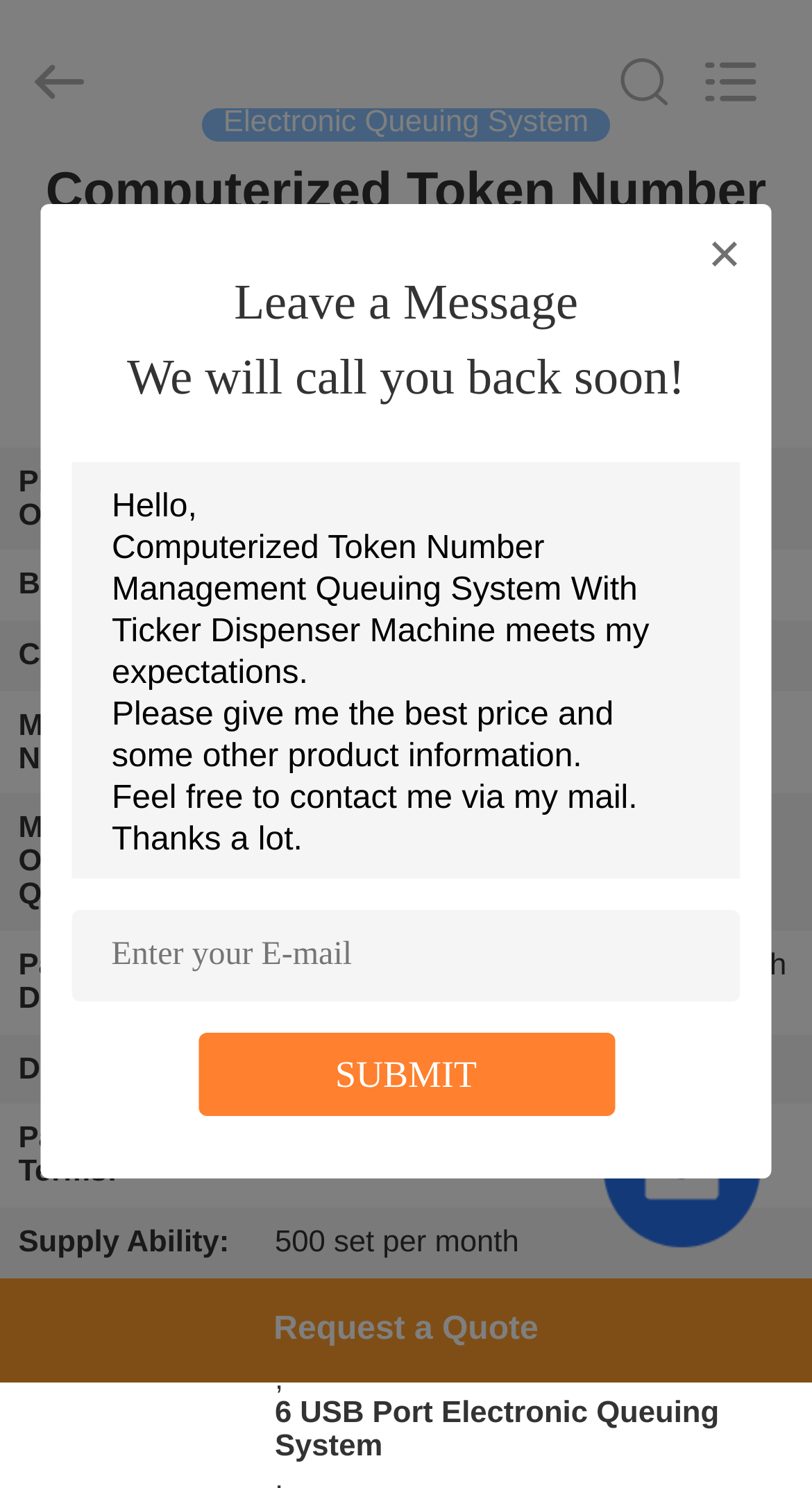What is the minimum order quantity?
Please answer the question with a single word or phrase, referencing the image.

1 set